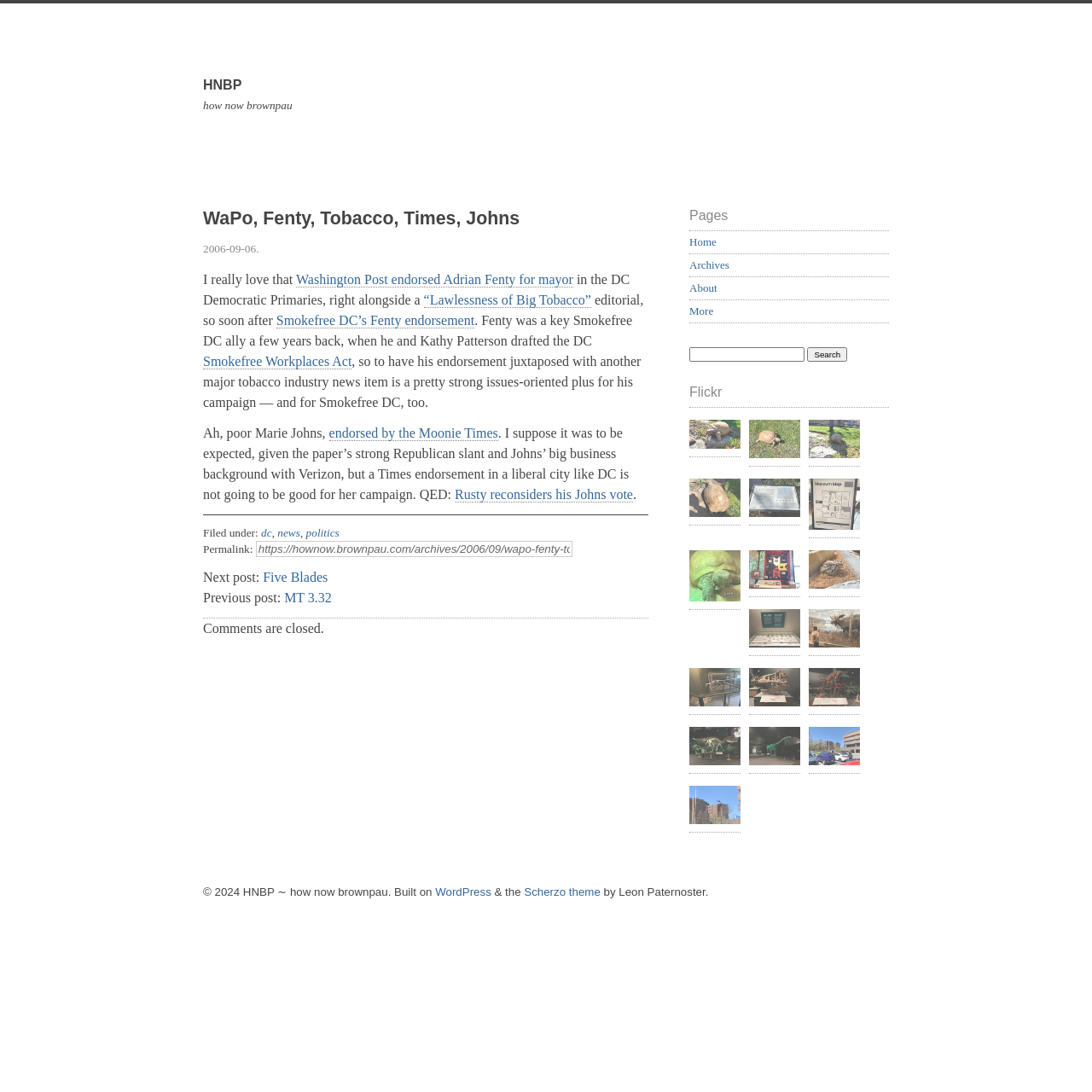Identify the bounding box coordinates for the element you need to click to achieve the following task: "View Archives". The coordinates must be four float values ranging from 0 to 1, formatted as [left, top, right, bottom].

[0.631, 0.237, 0.668, 0.248]